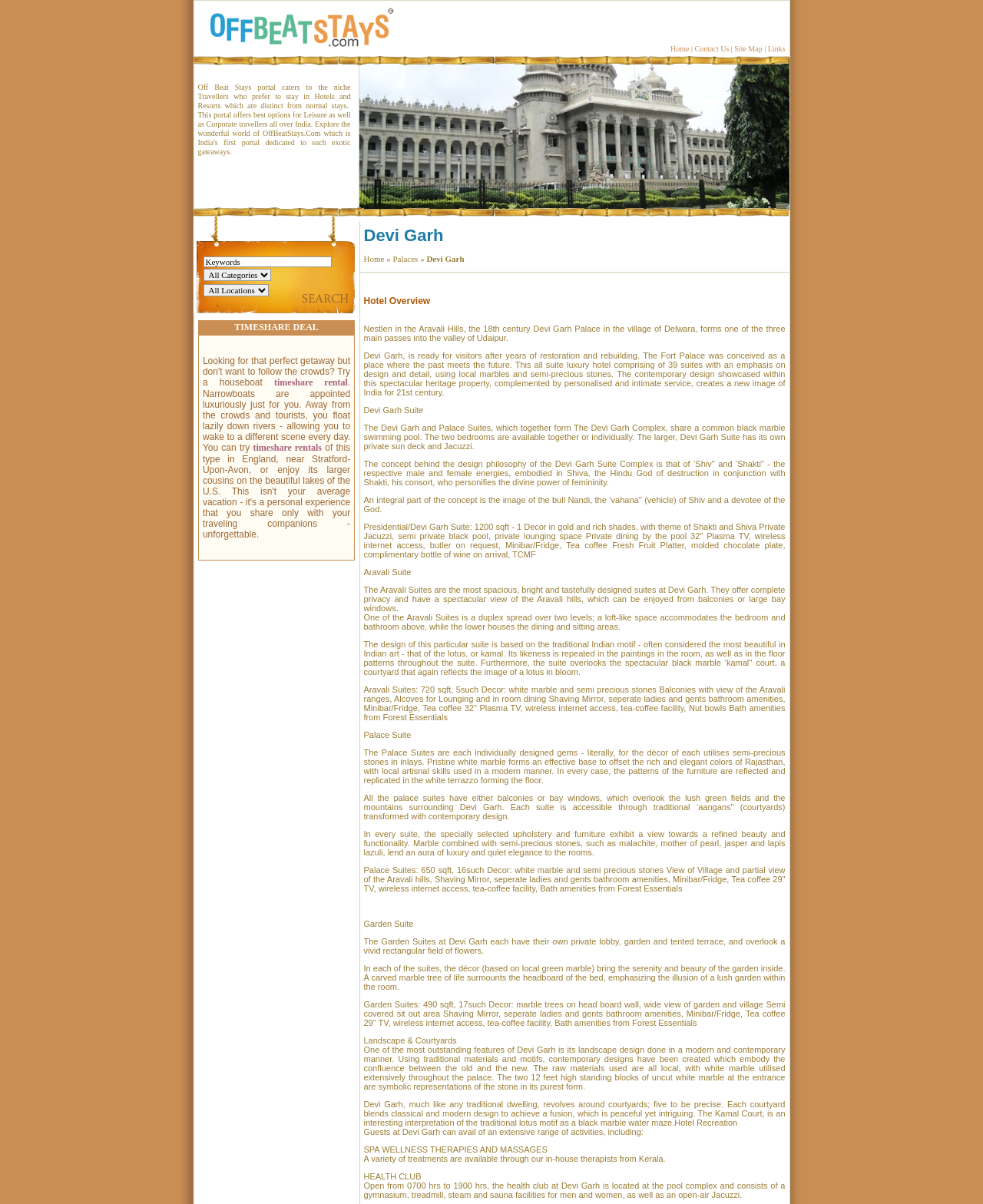Locate the bounding box coordinates of the element to click to perform the following action: 'Click the 'Offbeat Stays' link'. The coordinates should be given as four float values between 0 and 1, in the form of [left, top, right, bottom].

[0.197, 0.038, 0.411, 0.049]